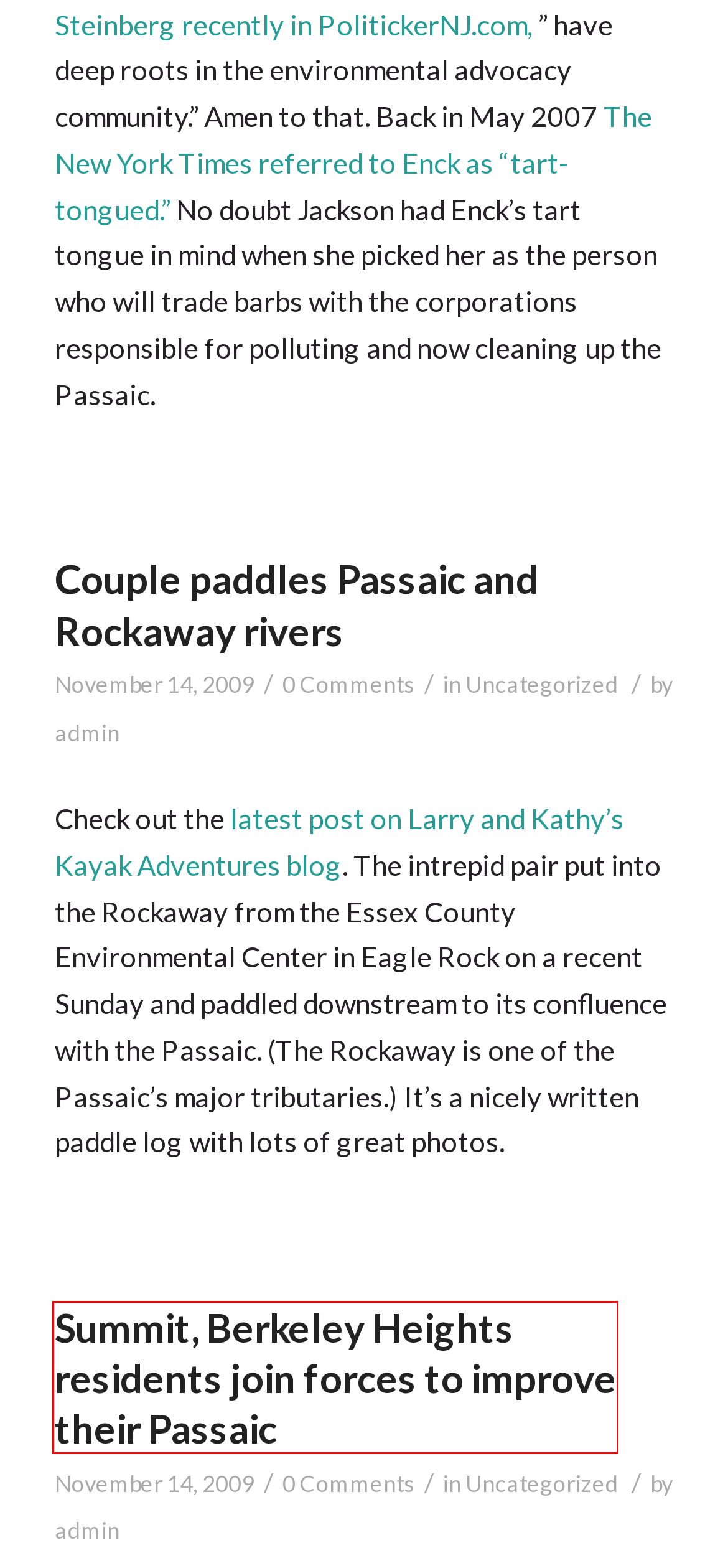Please examine the screenshot provided, which contains a red bounding box around a UI element. Select the webpage description that most accurately describes the new page displayed after clicking the highlighted element. Here are the candidates:
A. Uncategorized – Page 2 – Mary Bruno
B. Passaic River Flood Commission studies you know what  – Mary Bruno
C. Couple paddles Passaic and Rockaway rivers – Mary Bruno
D. Tales and memories of the Passaic River  – Mary Bruno
E. Passaic River makes Jeopardy – Mary Bruno
F. New Jersey Politics | Channels | Observer
G. Summit, Berkeley Heights residents join forces to improve their Passaic – Mary Bruno
H. Head of the Passaic  – Mary Bruno

G